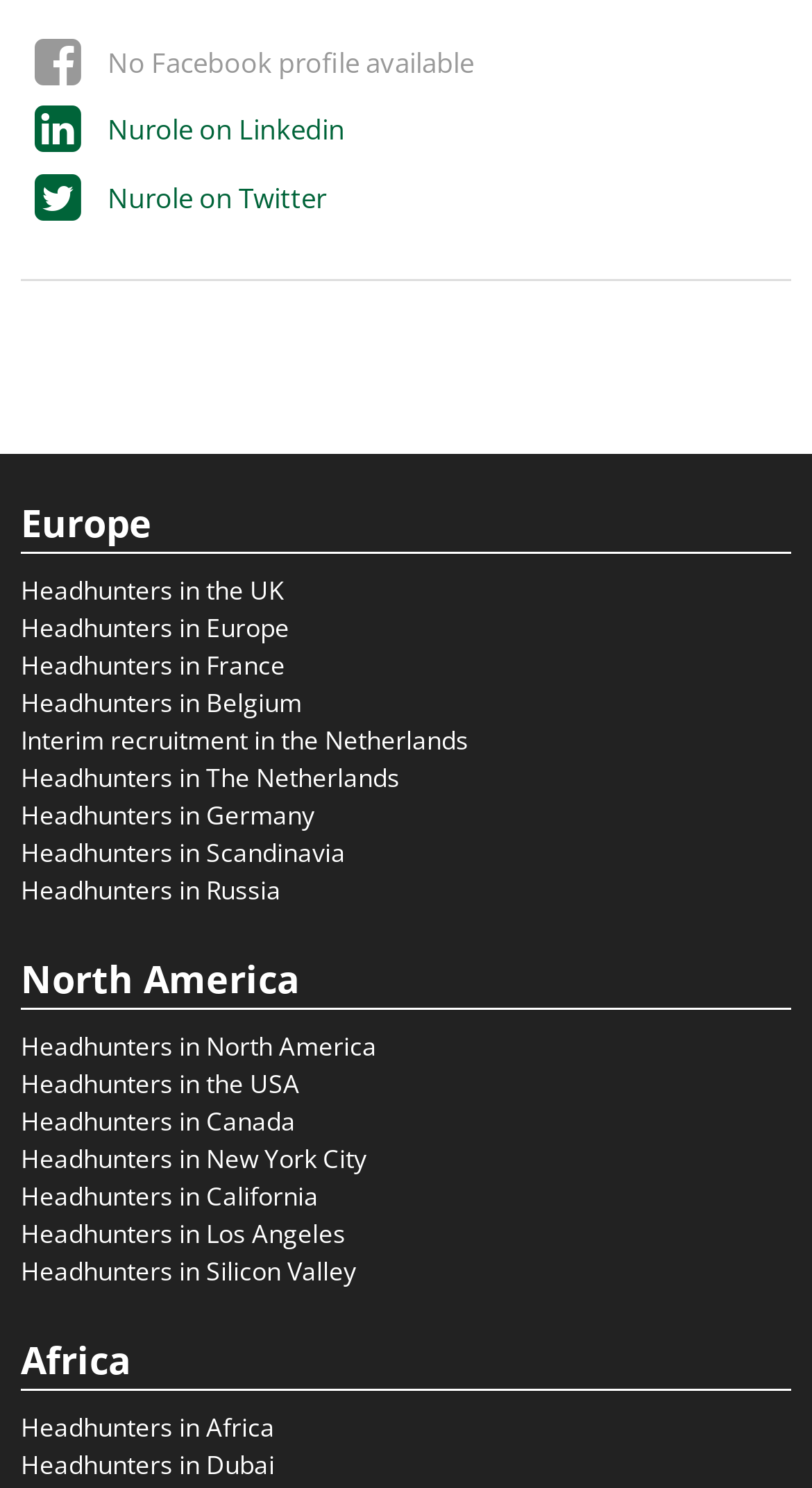Is there a link to Nurole's Facebook profile?
Please look at the screenshot and answer using one word or phrase.

No